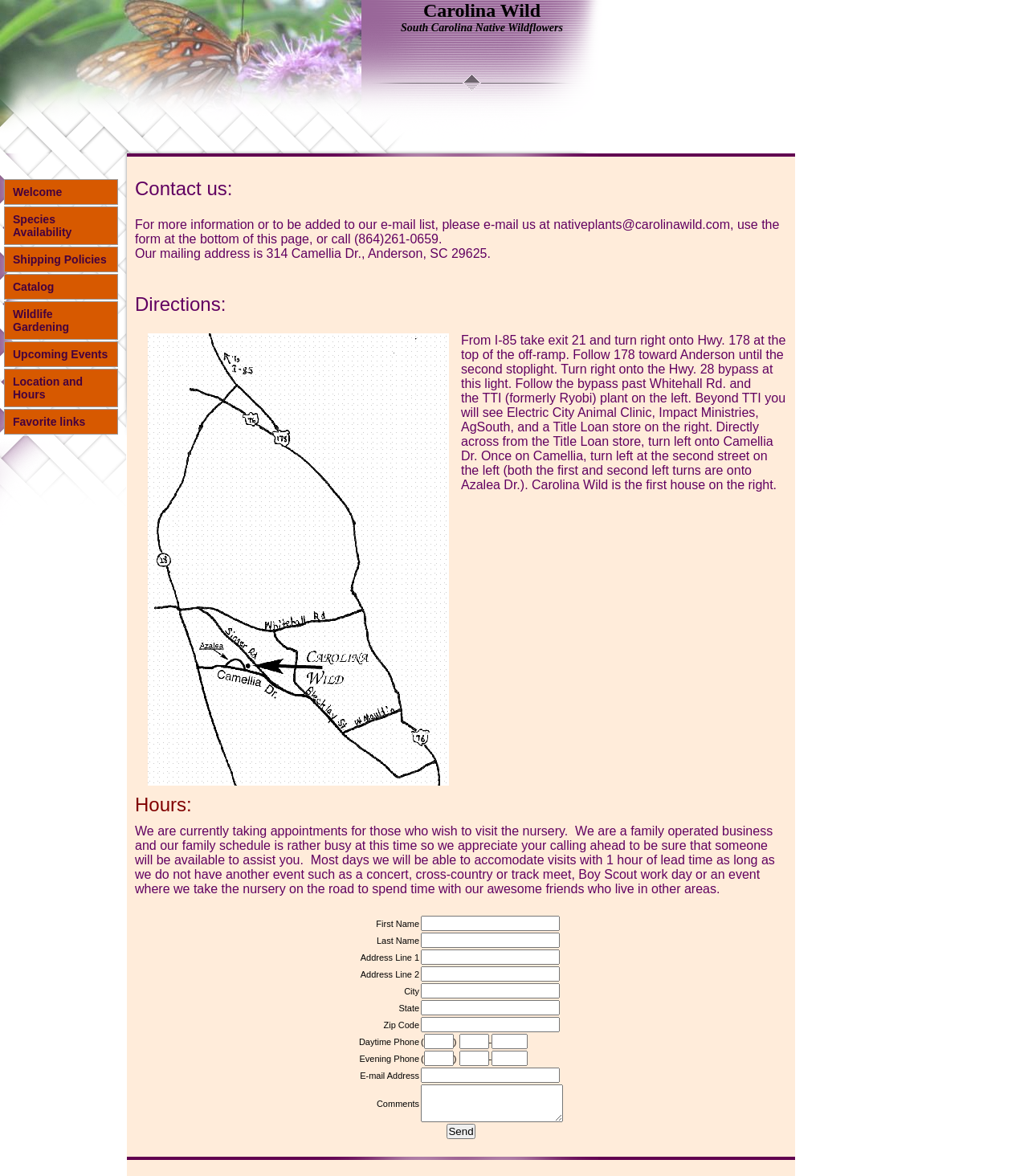Identify the bounding box coordinates of the clickable region to carry out the given instruction: "Click on the 'Welcome' link".

[0.004, 0.152, 0.115, 0.174]